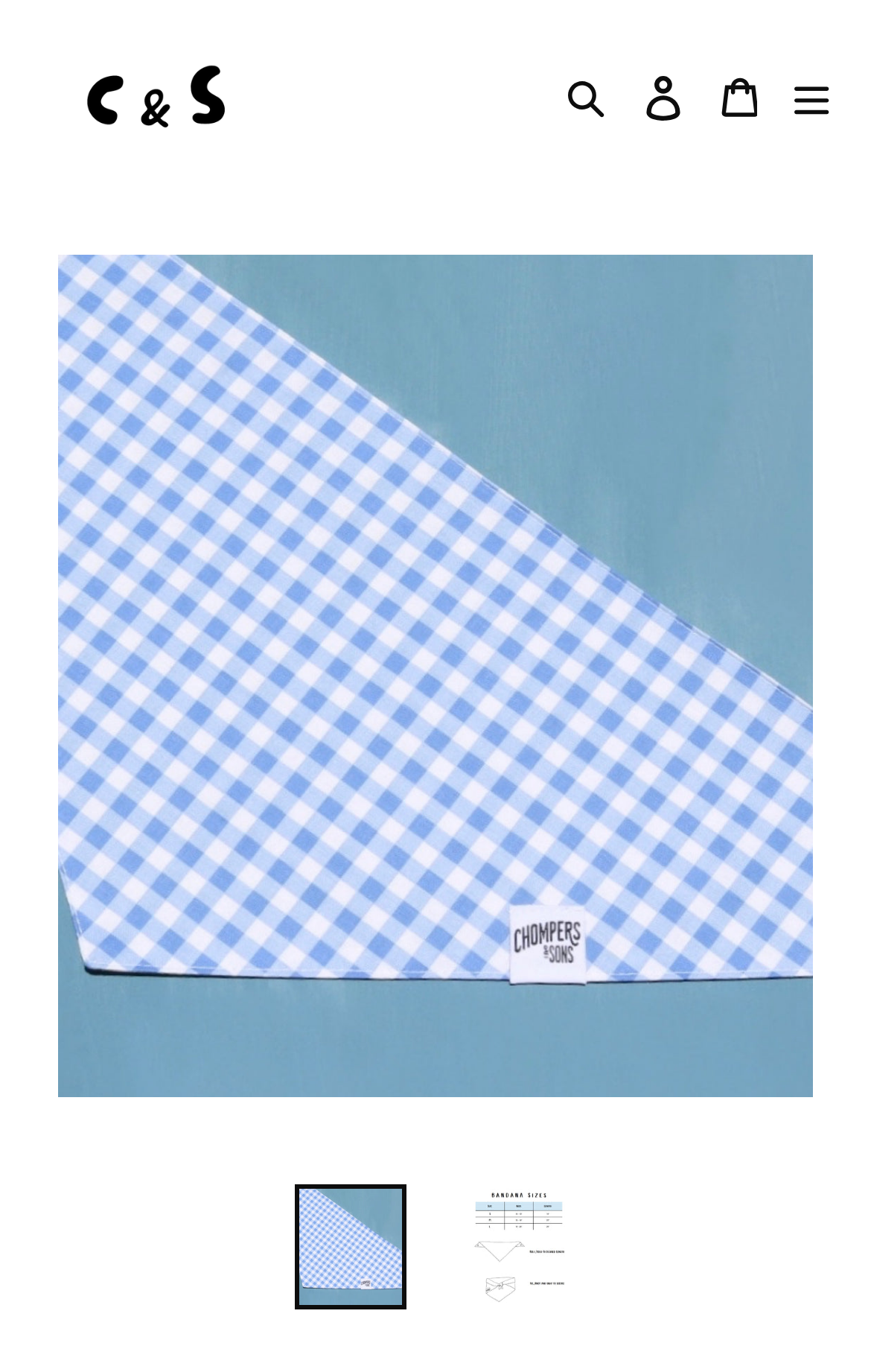For the element described, predict the bounding box coordinates as (top-left x, top-left y, bottom-right x, bottom-right y). All values should be between 0 and 1. Element description: Search

[0.636, 0.021, 0.71, 0.12]